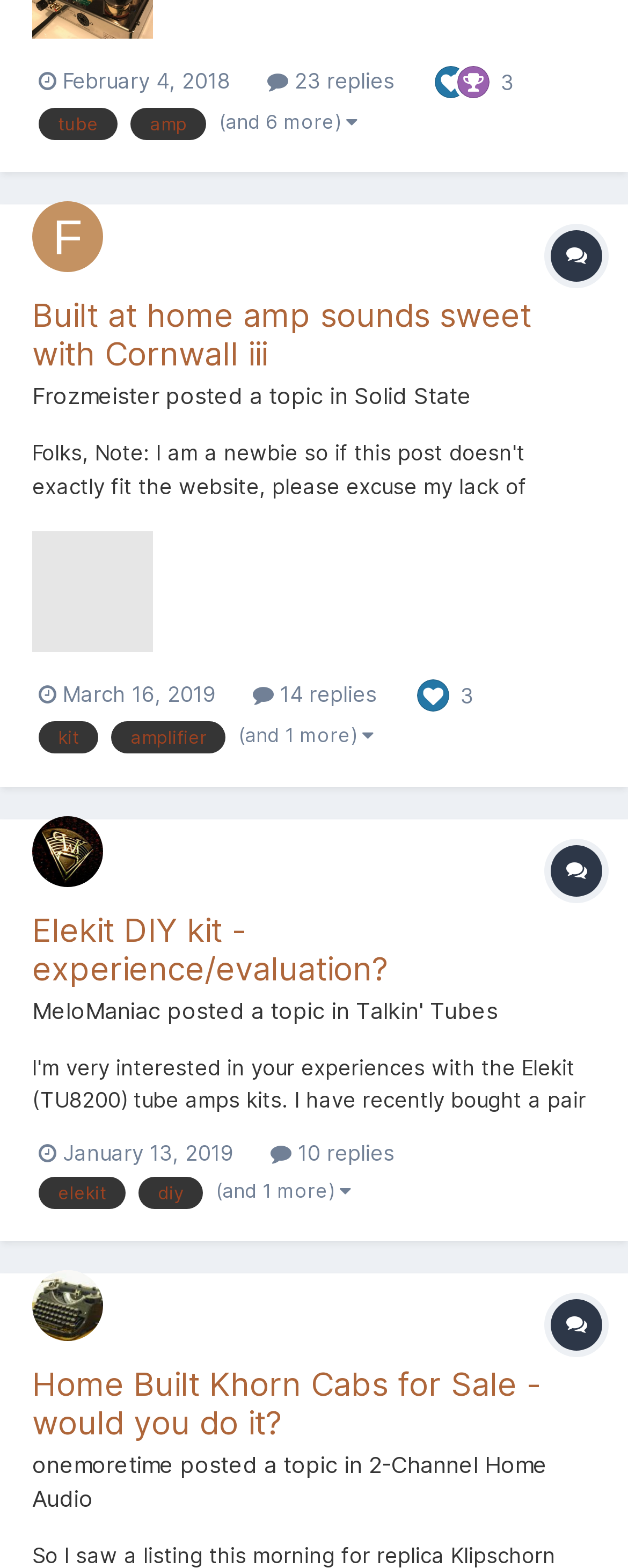What is the username of the person who posted the topic 'Home Built Khorn Cabs for Sale - would you do it?'?
Provide a detailed and extensive answer to the question.

I found the username by looking at the link element containing the text 'onemoretime' which is associated with the topic 'Home Built Khorn Cabs for Sale - would you do it?'.